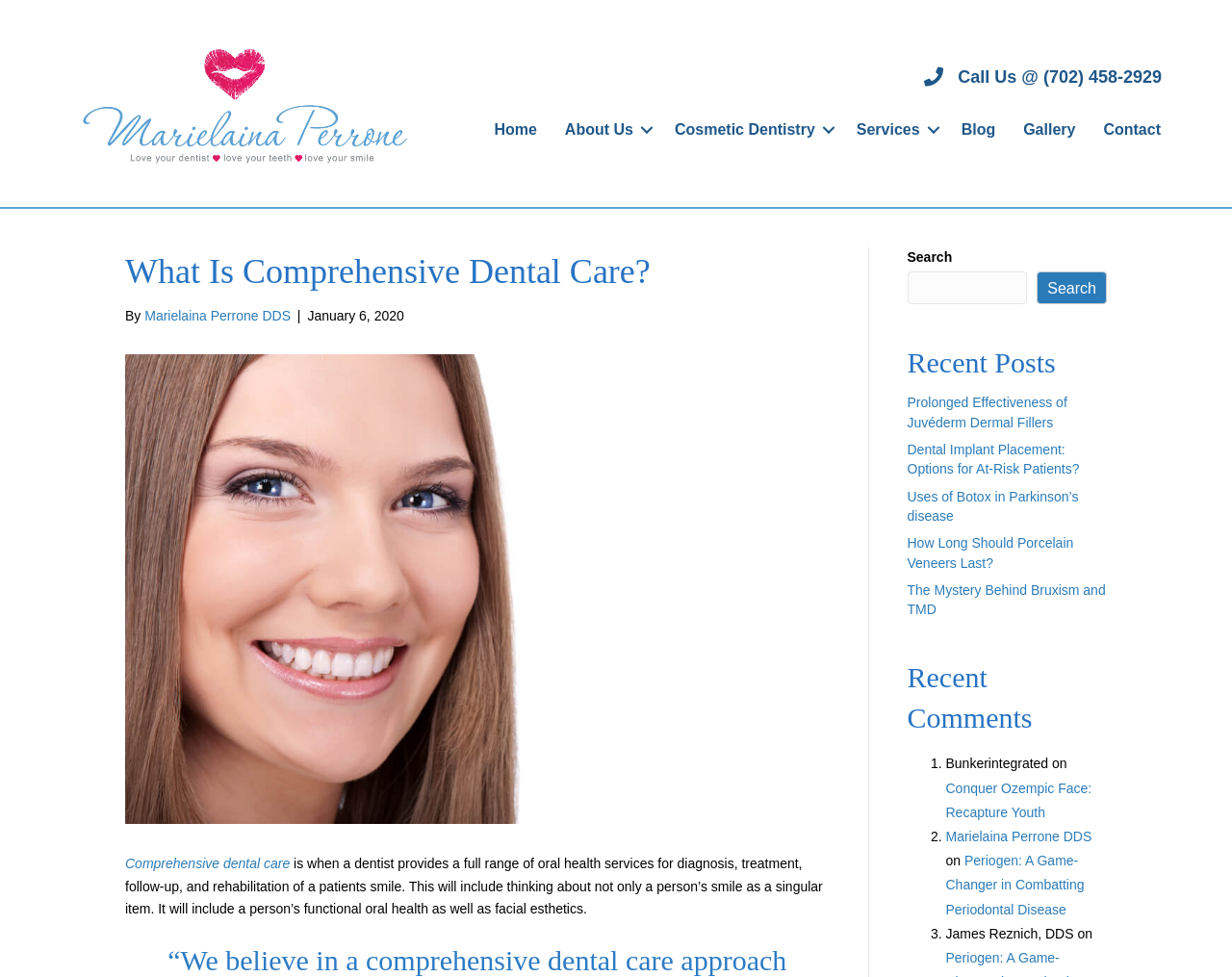Please identify the bounding box coordinates of the element on the webpage that should be clicked to follow this instruction: "go to the sample page". The bounding box coordinates should be given as four float numbers between 0 and 1, formatted as [left, top, right, bottom].

None